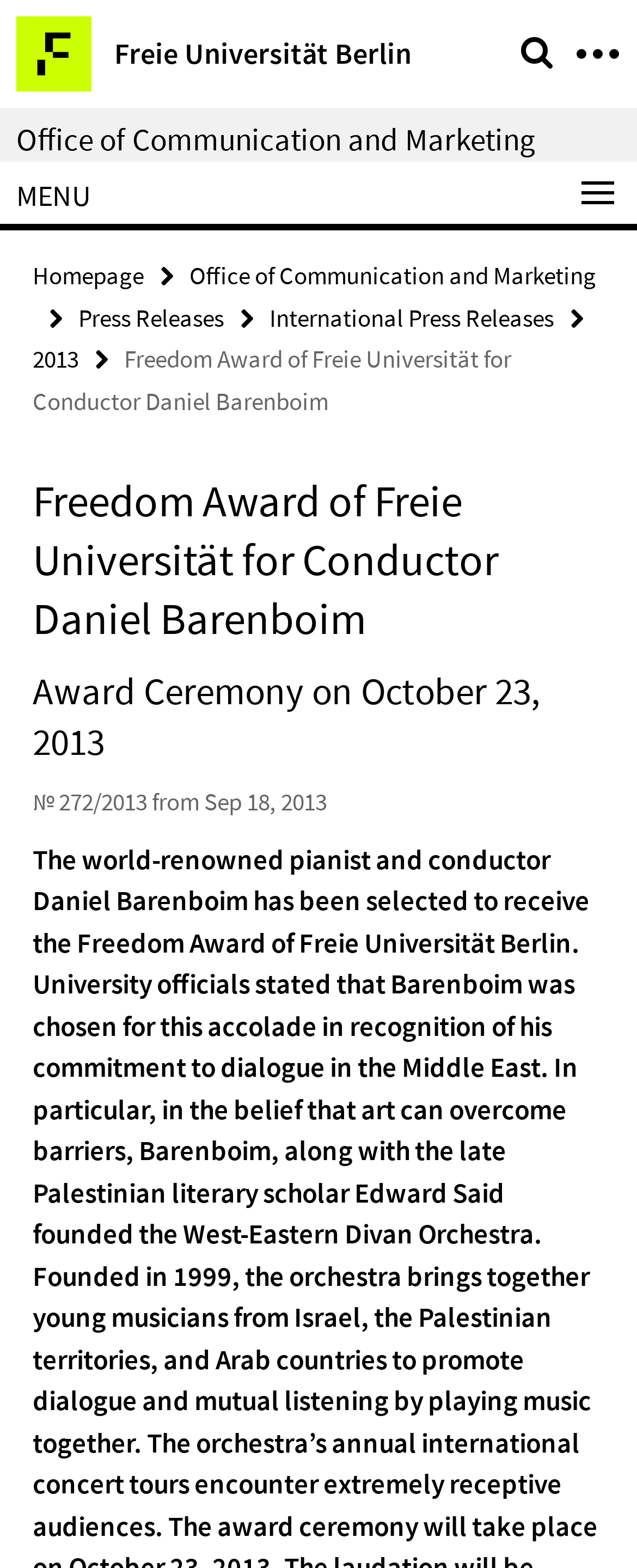Please determine the bounding box coordinates for the element that should be clicked to follow these instructions: "read about Freedom Award of Freie Universität for Conductor Daniel Barenboim".

[0.051, 0.3, 0.949, 0.413]